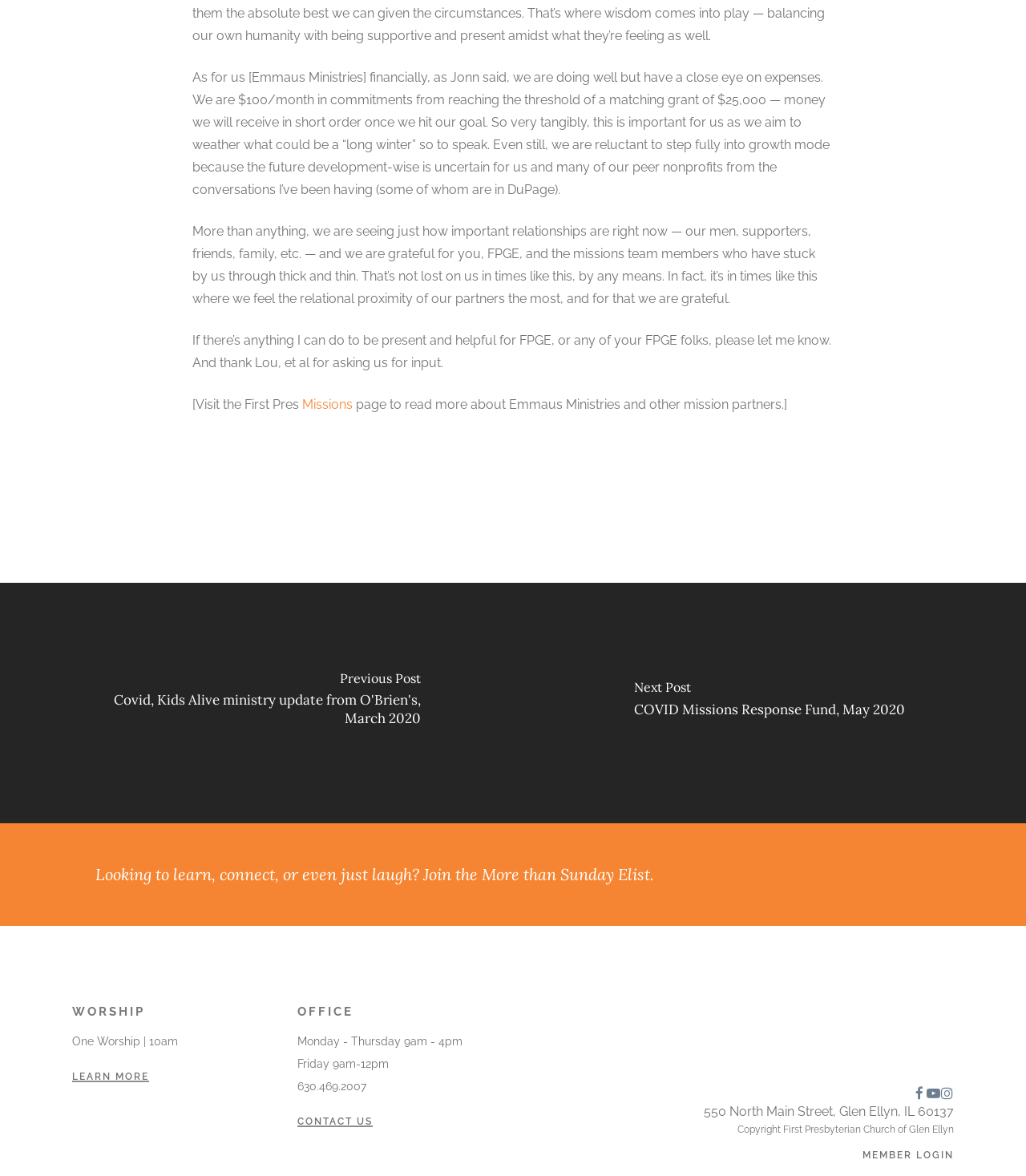Using details from the image, please answer the following question comprehensively:
What is the name of the ministry mentioned in the text?

The text mentions 'As for us [Emmaus Ministries] financially...' which indicates that Emmaus Ministries is the name of the ministry being referred to.